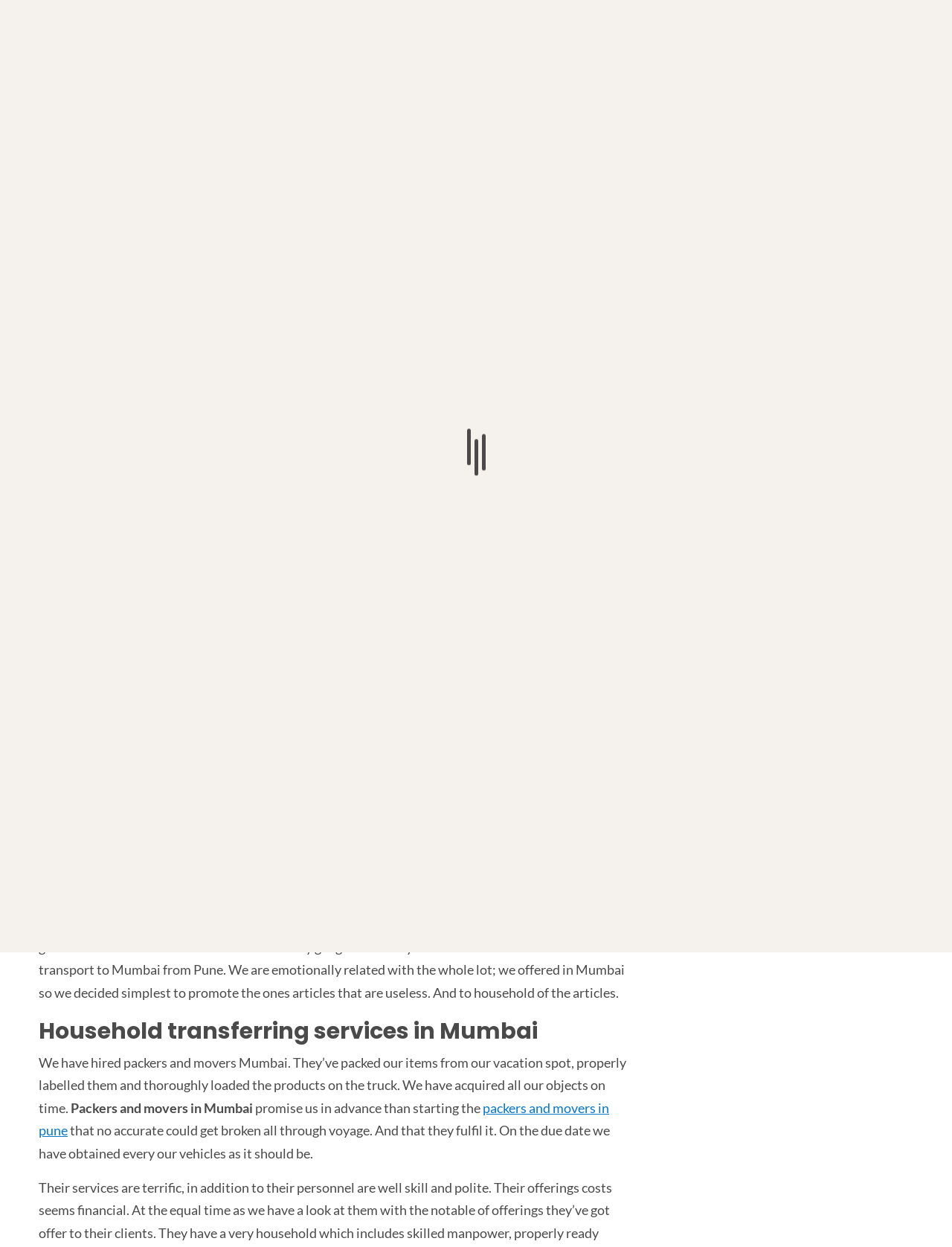Locate and extract the text of the main heading on the webpage.

Affordable Household transferring services in Mumbai